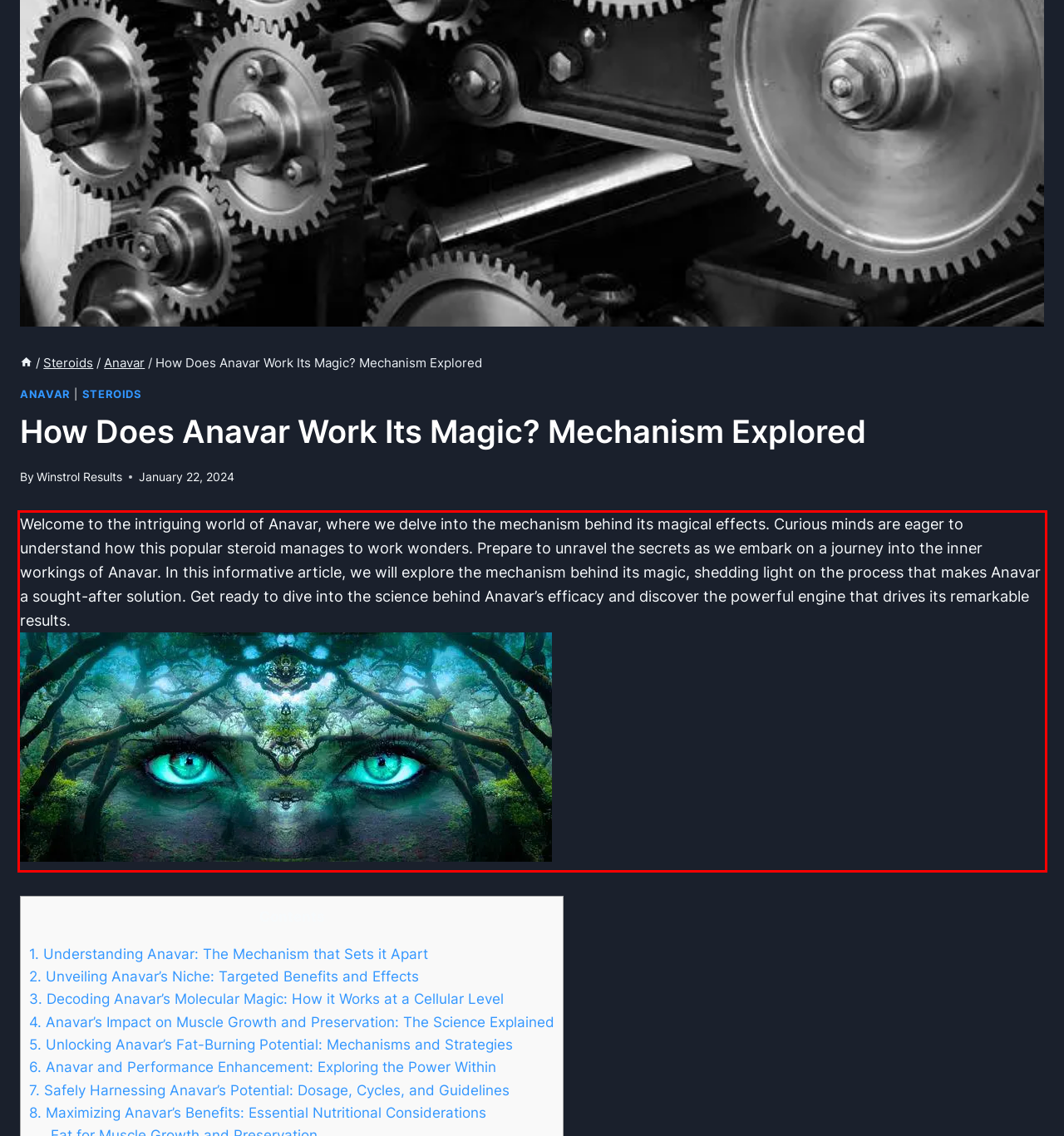Identify the text within the red bounding box on the webpage screenshot and generate the extracted text content.

Welcome to the intriguing world of Anavar, where we delve into the mechanism behind its magical effects. Curious minds are eager to understand how this popular steroid manages to work wonders. Prepare to unravel the secrets as we embark on a journey into the inner workings of Anavar. In this informative article, we will explore the mechanism behind its magic, shedding light on the process that makes Anavar a sought-after solution. Get ready to dive into the science behind Anavar’s efficacy and discover the powerful engine that drives its remarkable results.